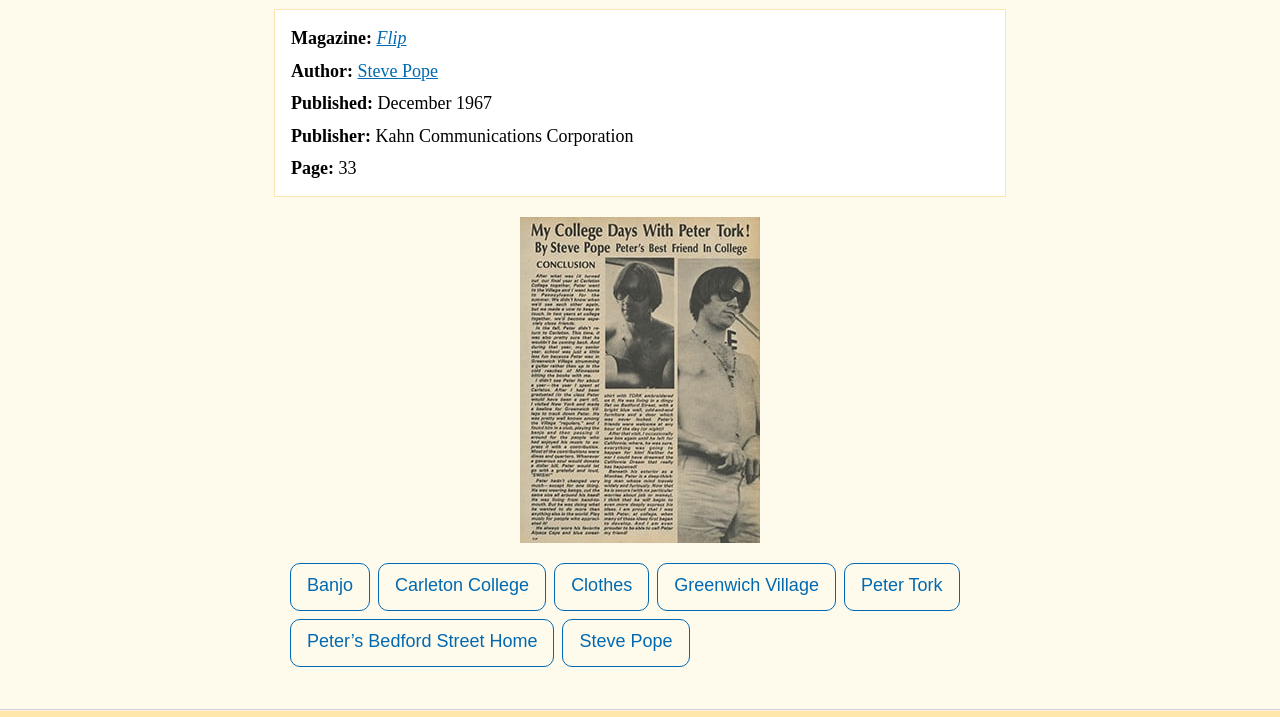What is the publication date of this magazine?
Observe the image and answer the question with a one-word or short phrase response.

December 1967